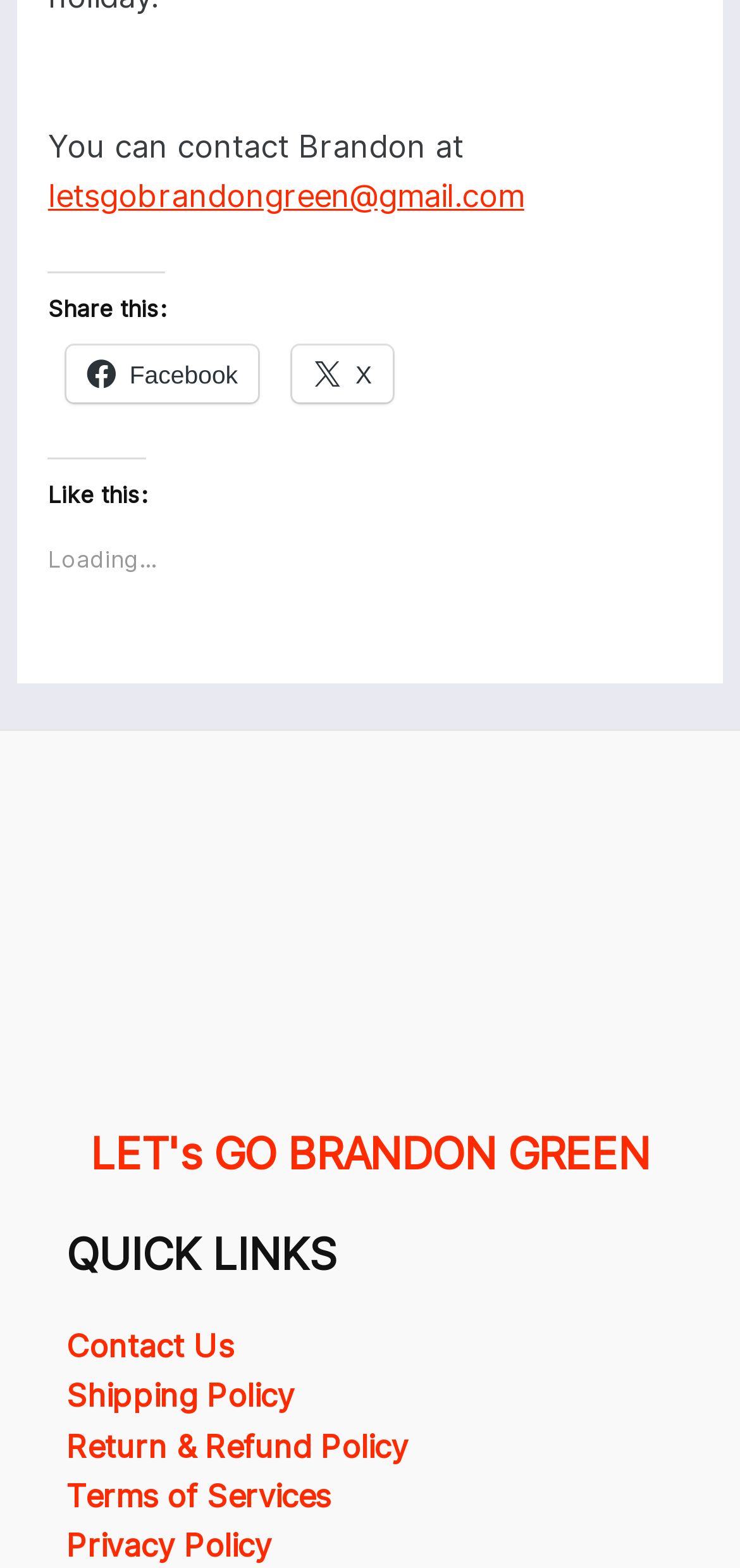Can you specify the bounding box coordinates for the region that should be clicked to fulfill this instruction: "Go to the return and refund policy page".

[0.09, 0.91, 0.551, 0.934]